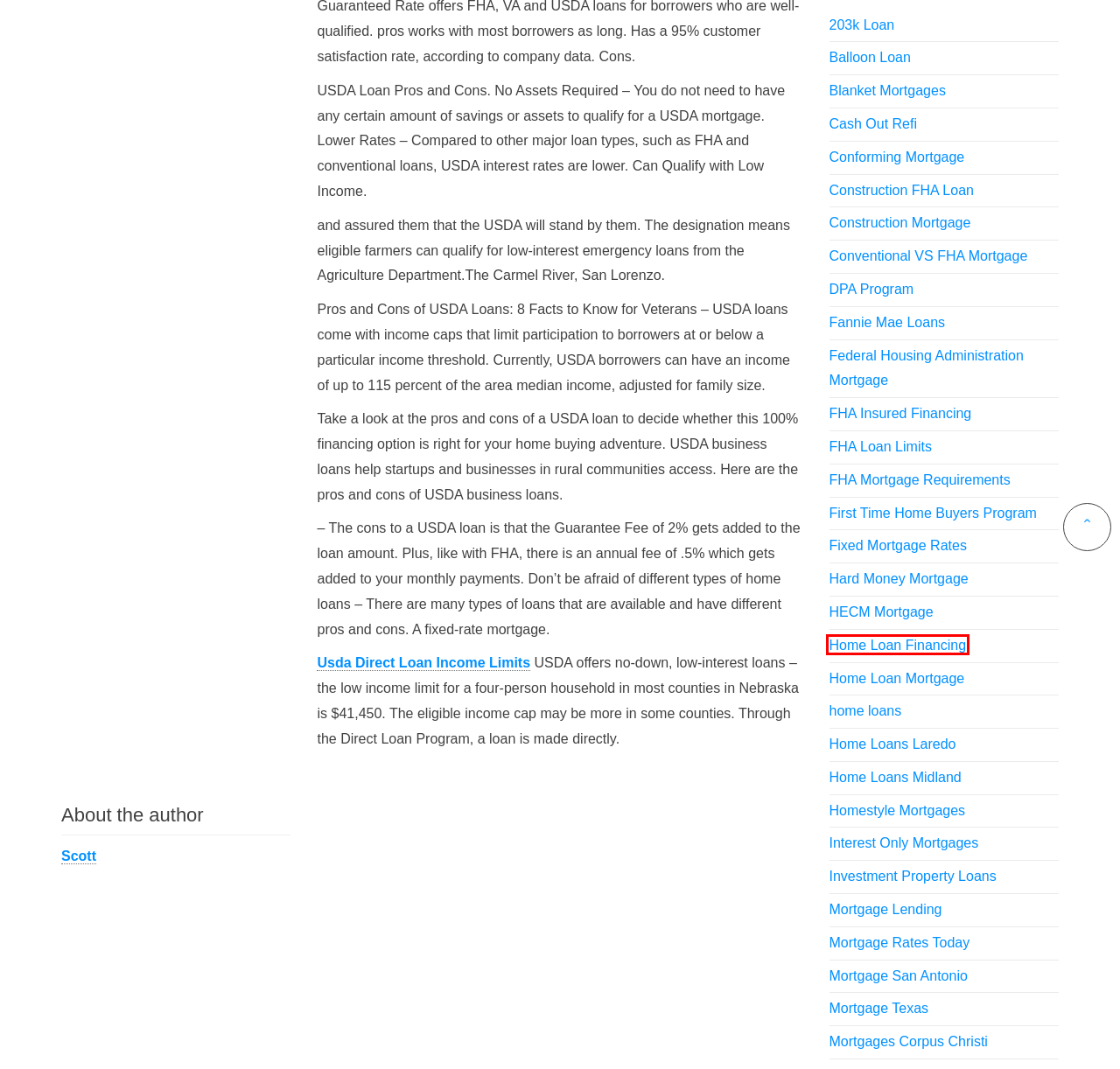Analyze the webpage screenshot with a red bounding box highlighting a UI element. Select the description that best matches the new webpage after clicking the highlighted element. Here are the options:
A. For Buyer Home Time 1St Down Payment - Citizenweekly
B. Negative Close To Cash - Citizenweekly
C. Mortgage Percent 10 Down - Citizenweekly
D. Assistance With Home Payment Down On - Citizenweekly
E. Rates Los Mortgage Angeles - Citizenweekly
F. A Is For House A Rehab What Loan - Citizenweekly
G. How Can I Mortgage Much Afford Can - Citizenweekly
H. Non Occupied Owner Loan - Citizenweekly

A